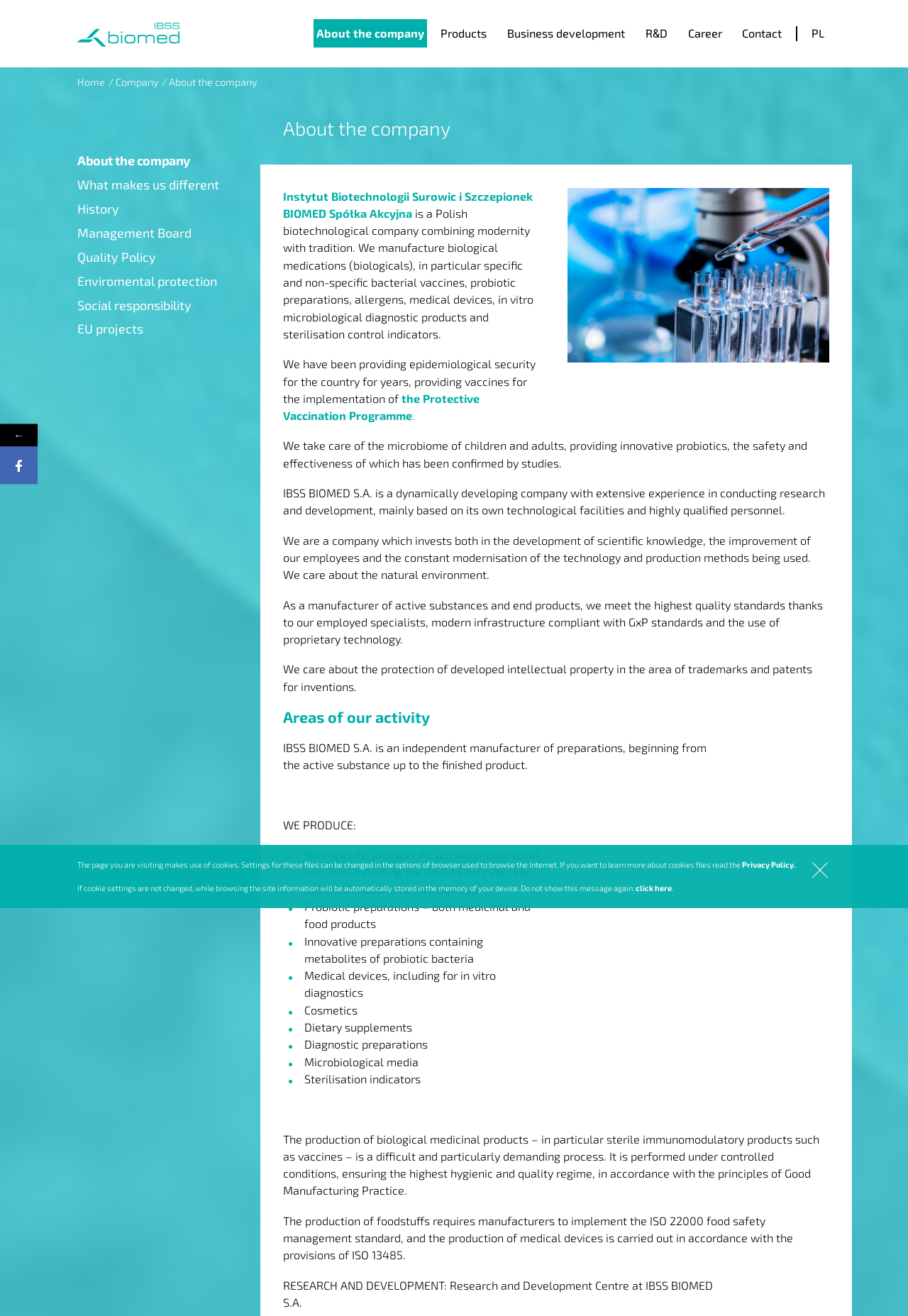Summarize the webpage with a detailed and informative caption.

The webpage is about Instytut Biotechnologii BIOMED, a Polish biotechnological company that manufactures biological medications, including vaccines, probiotic preparations, and medical devices. 

At the top of the page, there is a navigation menu with links to different sections of the company's website, including "About the company", "Products", "Business development", "R&D", "Career", and "Contact". 

Below the navigation menu, there is a brief introduction to the company, stating that it combines modernity with tradition and provides epidemiological security to the country by manufacturing vaccines. 

The main content of the page is divided into sections, with headings such as "About the company" and "Areas of our activity". The company's mission and values are described, including its focus on research and development, quality standards, and environmental protection. 

The page also lists the various products manufactured by the company, including non-specific and specific polyvalent bacterial vaccines, probiotic preparations, medical devices, and cosmetics. 

At the bottom of the page, there is a section with links to more information about the company, including its history, management board, and quality policy. There is also a notice about the use of cookies on the website and a link to the privacy policy.